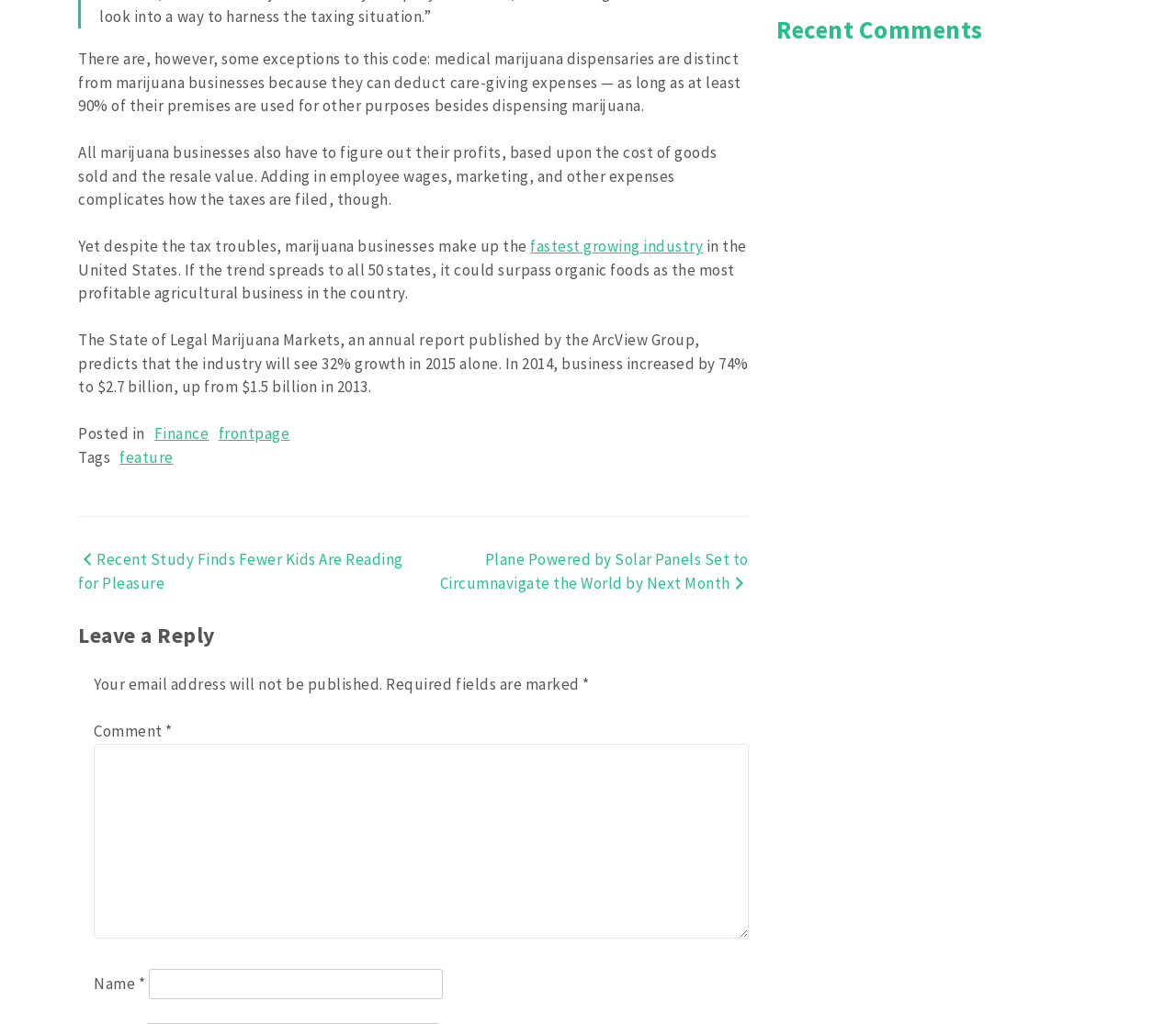Provide the bounding box coordinates for the area that should be clicked to complete the instruction: "Click the link to read about the fastest growing industry".

[0.451, 0.231, 0.598, 0.251]